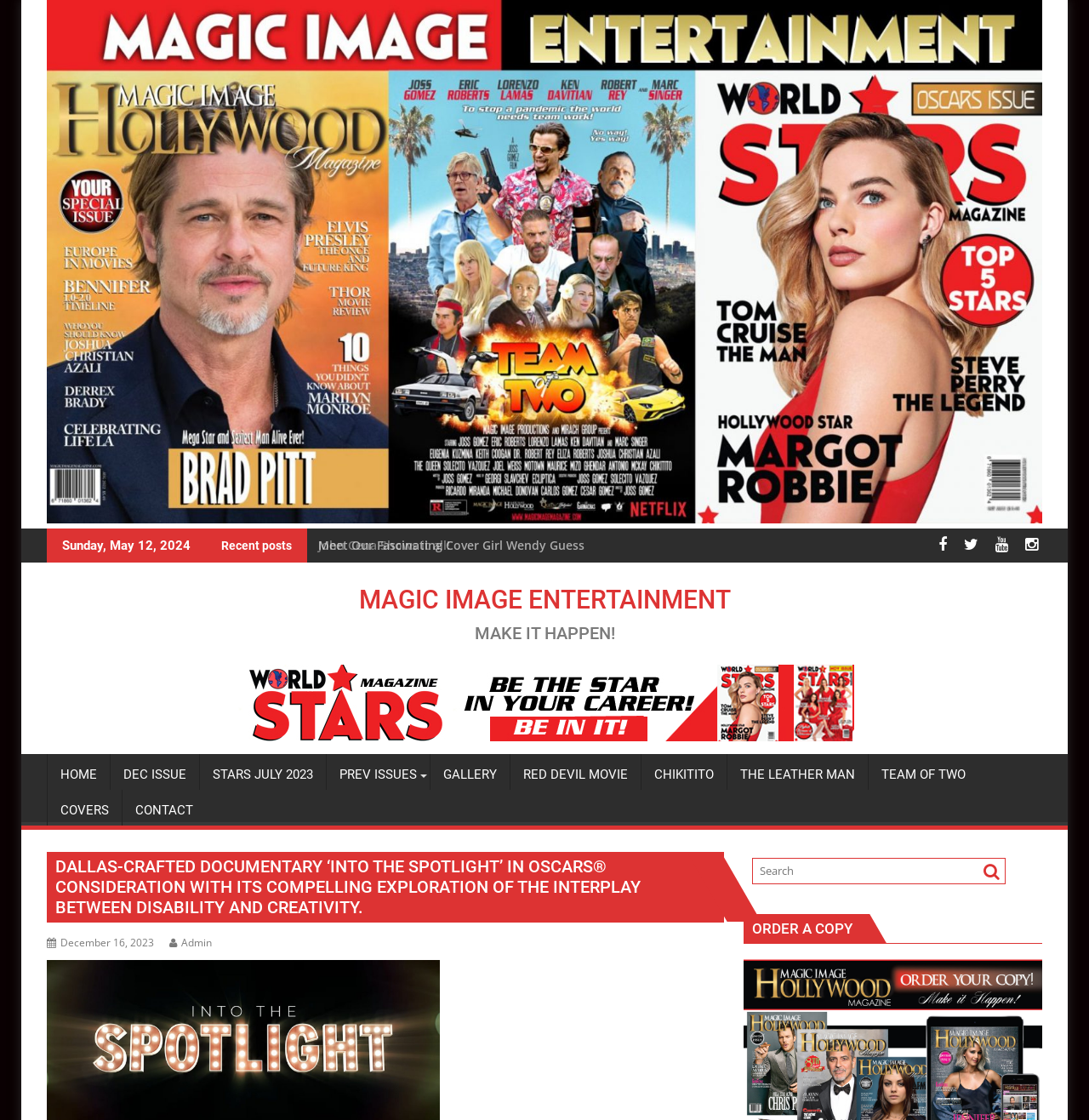Identify the bounding box coordinates of the part that should be clicked to carry out this instruction: "Search for something".

[0.691, 0.766, 0.924, 0.79]